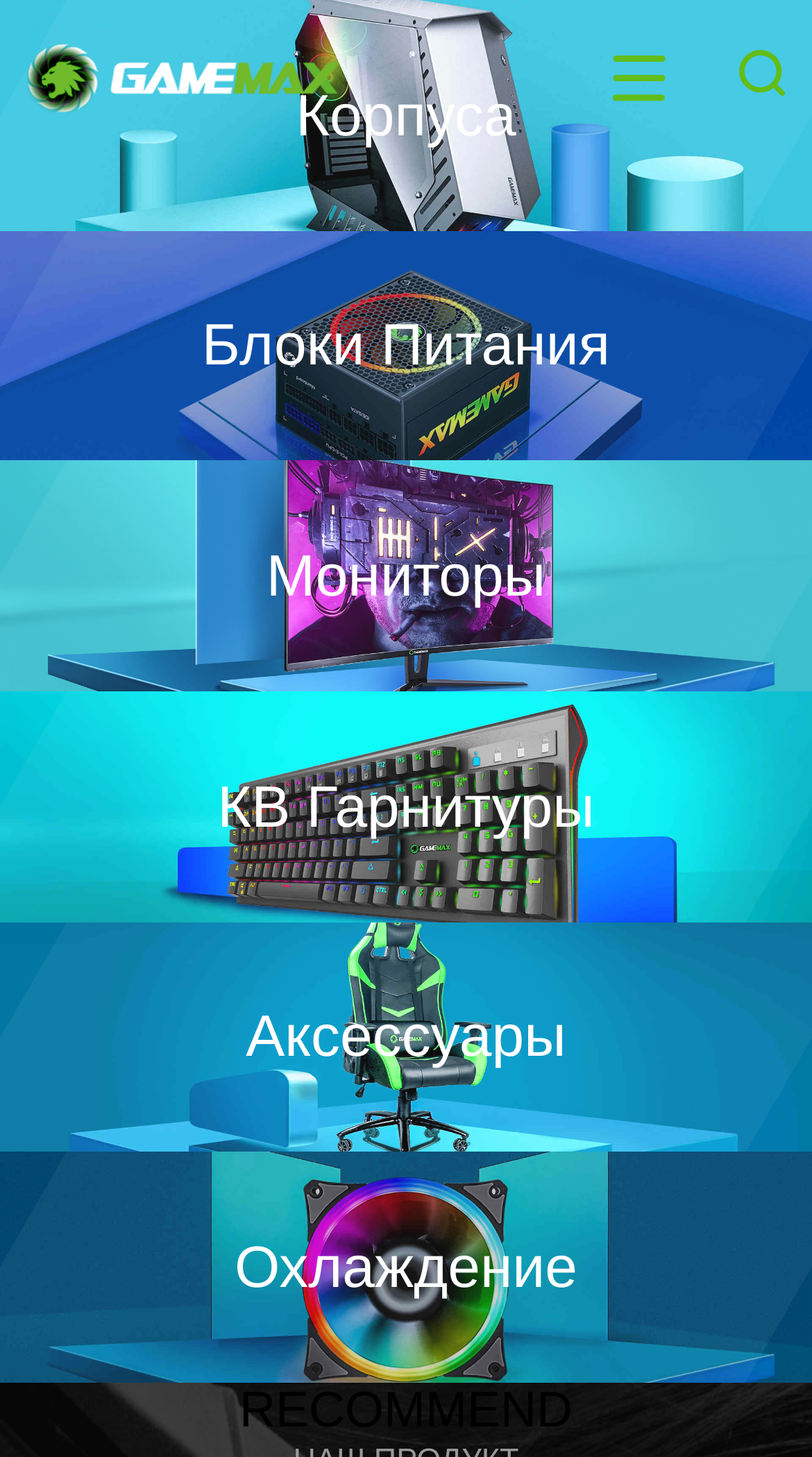Use a single word or phrase to answer the question: 
What is the purpose of GameMax?

Provide gaming accessories